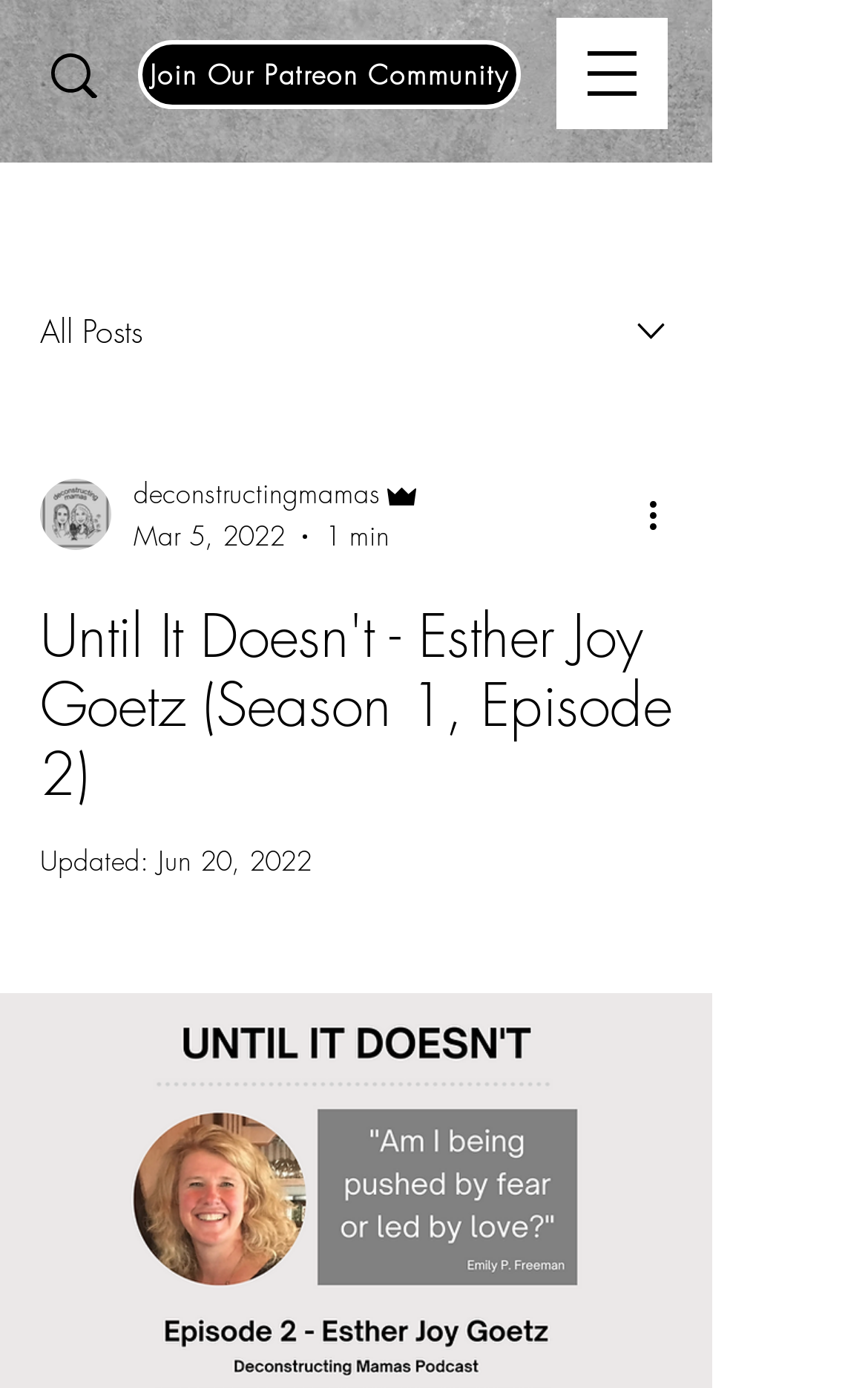What is the text on the top-left corner?
Observe the image and answer the question with a one-word or short phrase response.

live